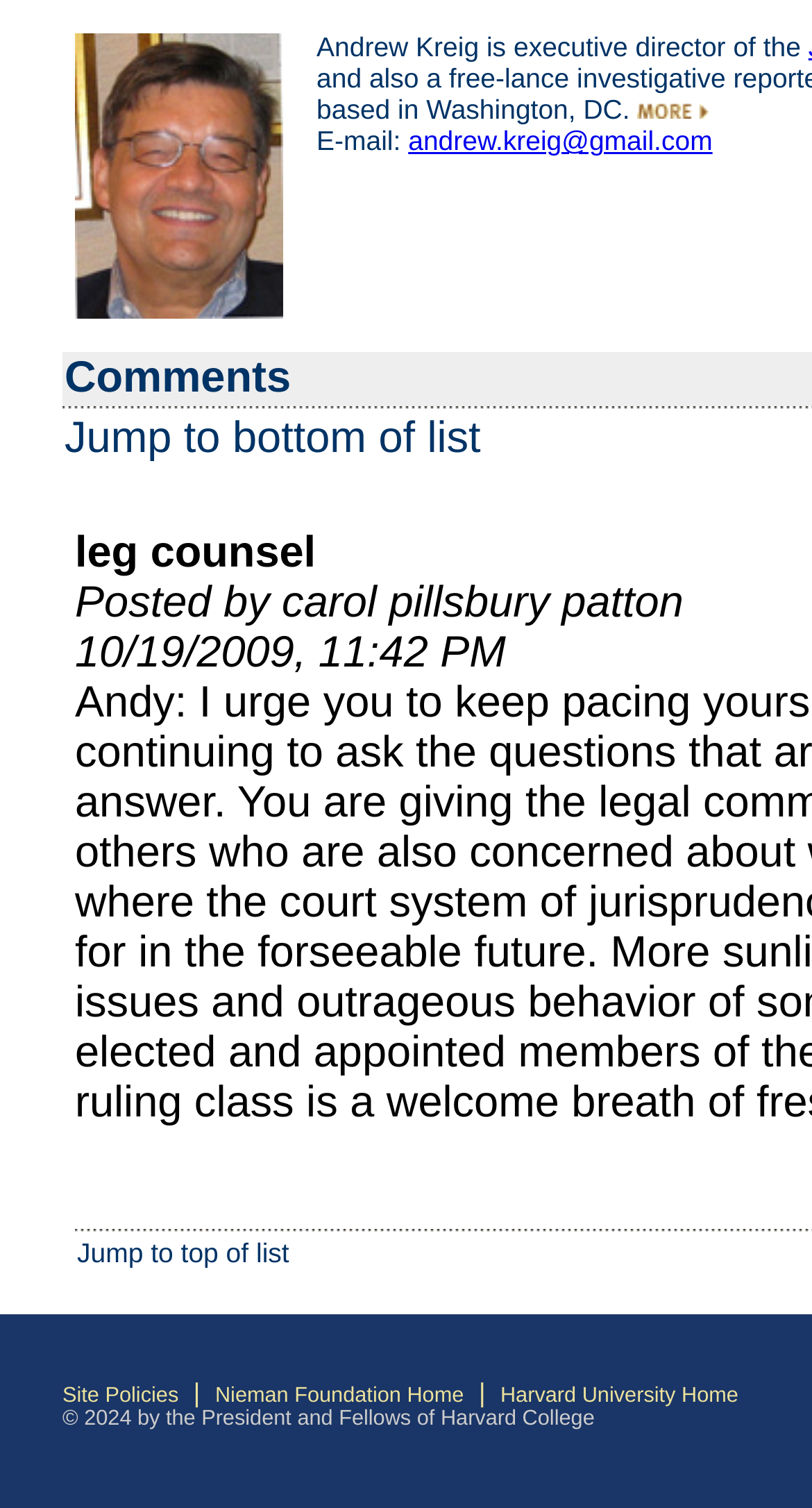Given the webpage screenshot and the description, determine the bounding box coordinates (top-left x, top-left y, bottom-right x, bottom-right y) that define the location of the UI element matching this description: Jump to bottom of list

[0.079, 0.275, 0.592, 0.307]